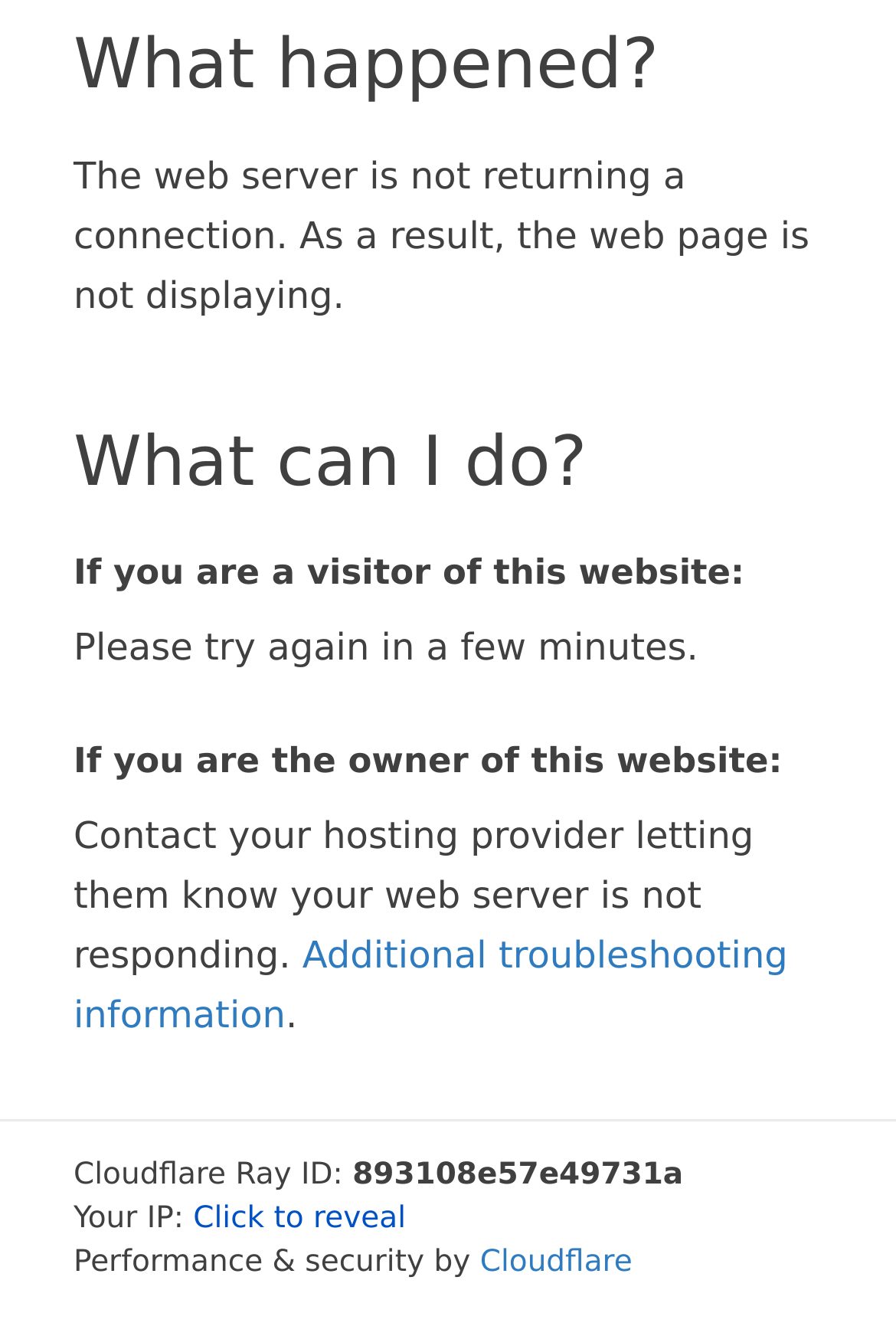What company is providing performance and security for this website?
Based on the image content, provide your answer in one word or a short phrase.

Cloudflare